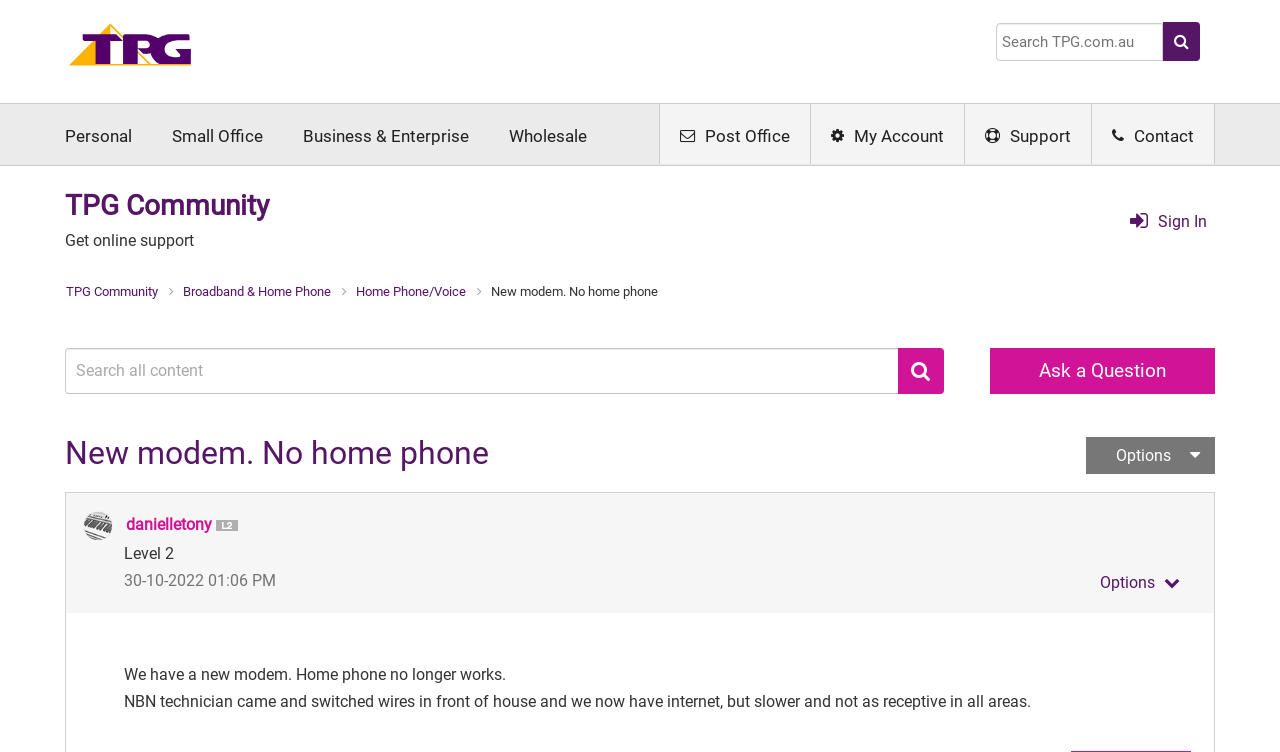Find the bounding box coordinates of the element to click in order to complete this instruction: "Search for something". The bounding box coordinates must be four float numbers between 0 and 1, denoted as [left, top, right, bottom].

[0.778, 0.03, 0.909, 0.081]